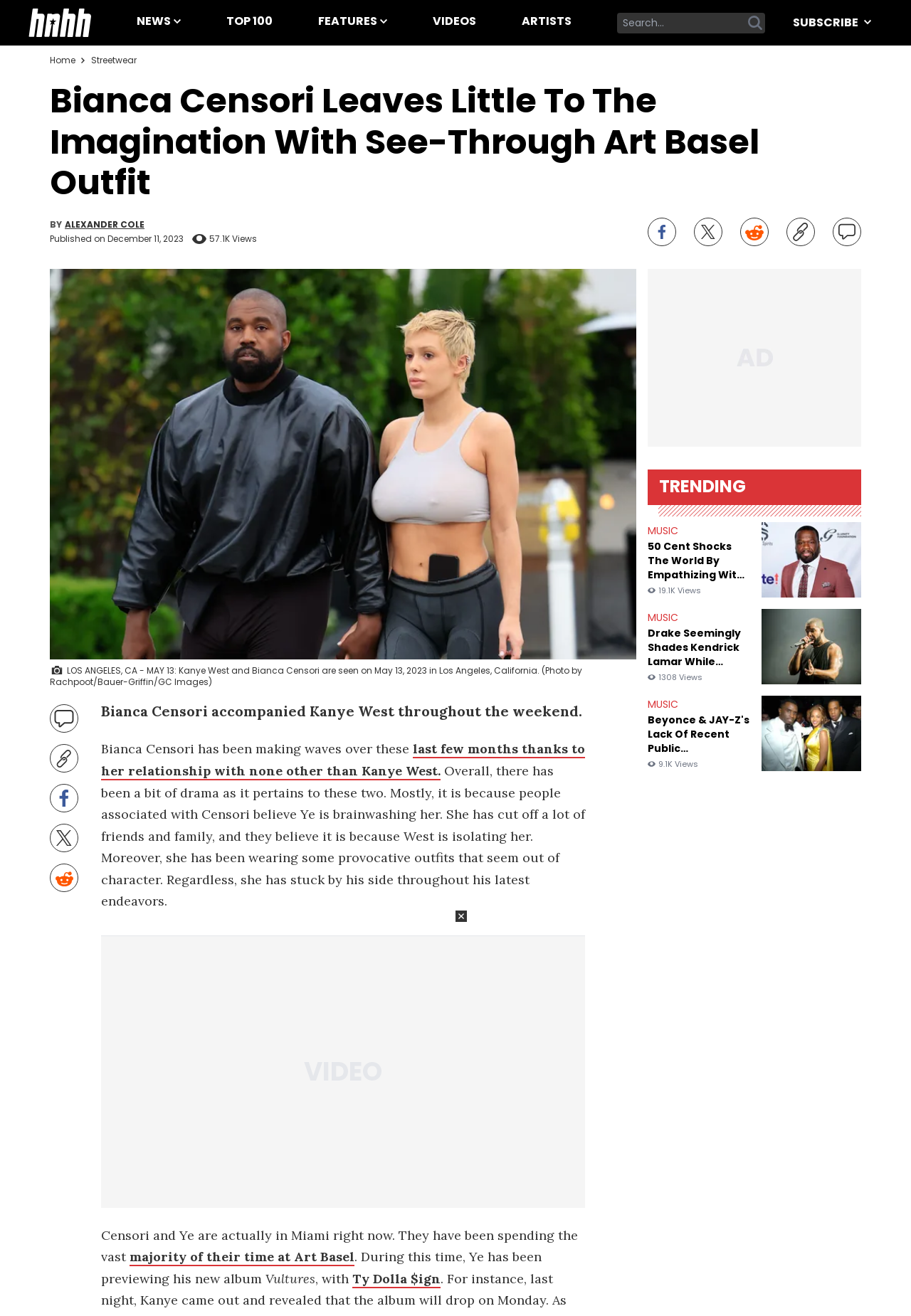Please analyze the image and give a detailed answer to the question:
What is the name of the celebrity accompanying Kanye West?

Based on the webpage content, specifically the image caption 'LOS ANGELES, CA - MAY 13: Kanye West and Bianca Censori are seen on May 13, 2023 in Los Angeles, California.', we can infer that Bianca Censori is the celebrity accompanying Kanye West.